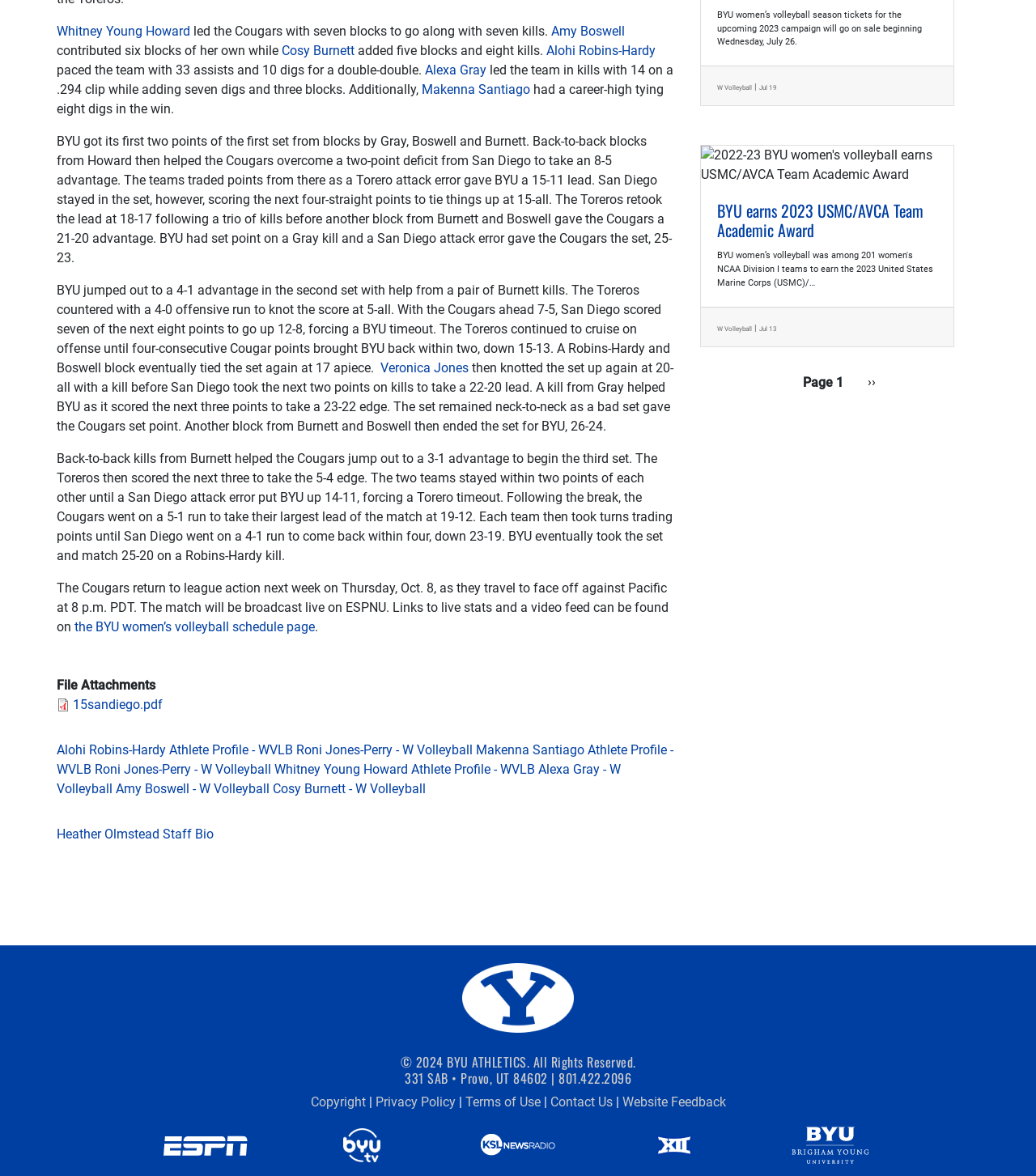Extract the bounding box coordinates for the HTML element that matches this description: "alt="KSL Radio Logo"". The coordinates should be four float numbers between 0 and 1, i.e., [left, top, right, bottom].

[0.462, 0.966, 0.538, 0.979]